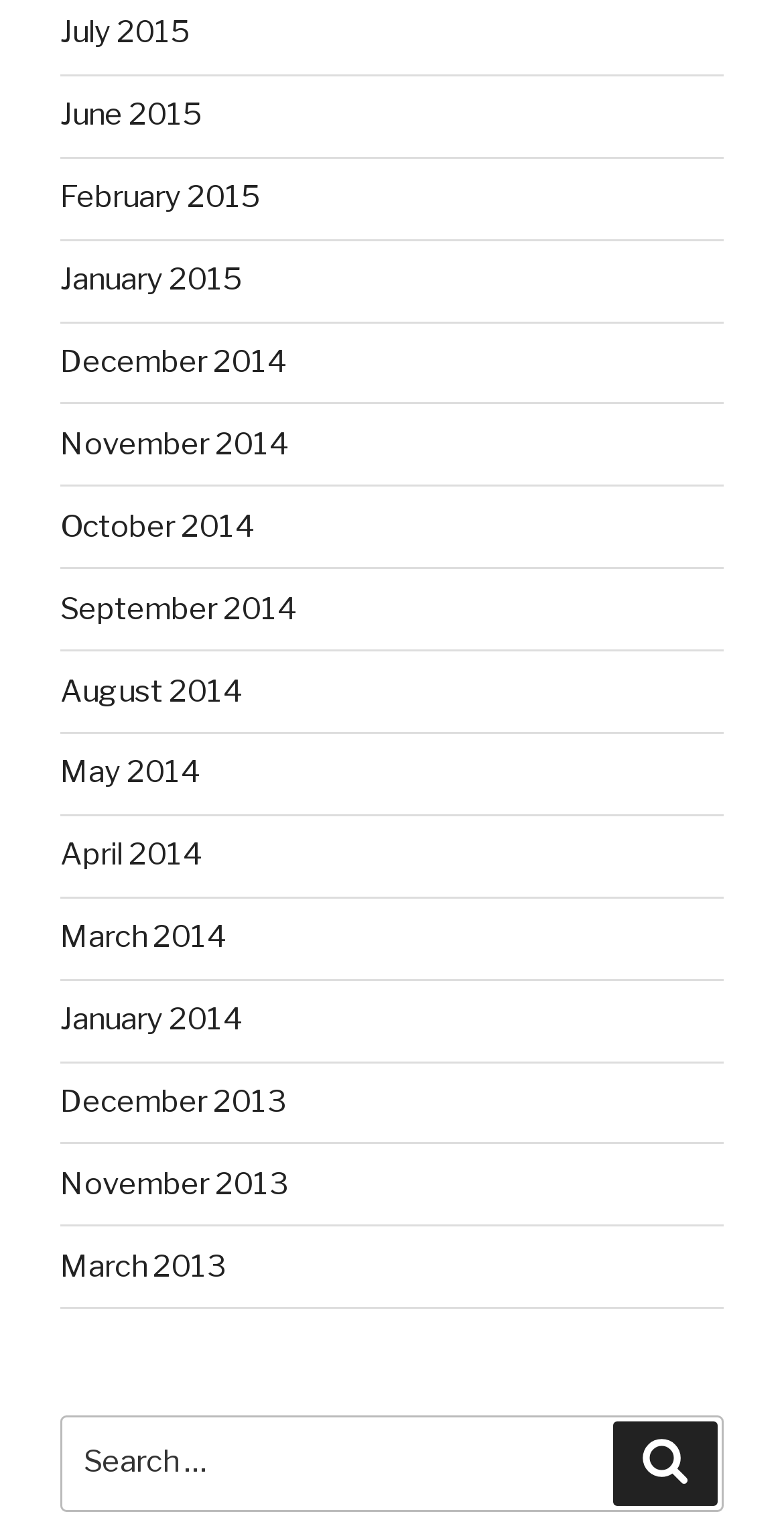Answer this question in one word or a short phrase: What is the format of the month links?

Month Year